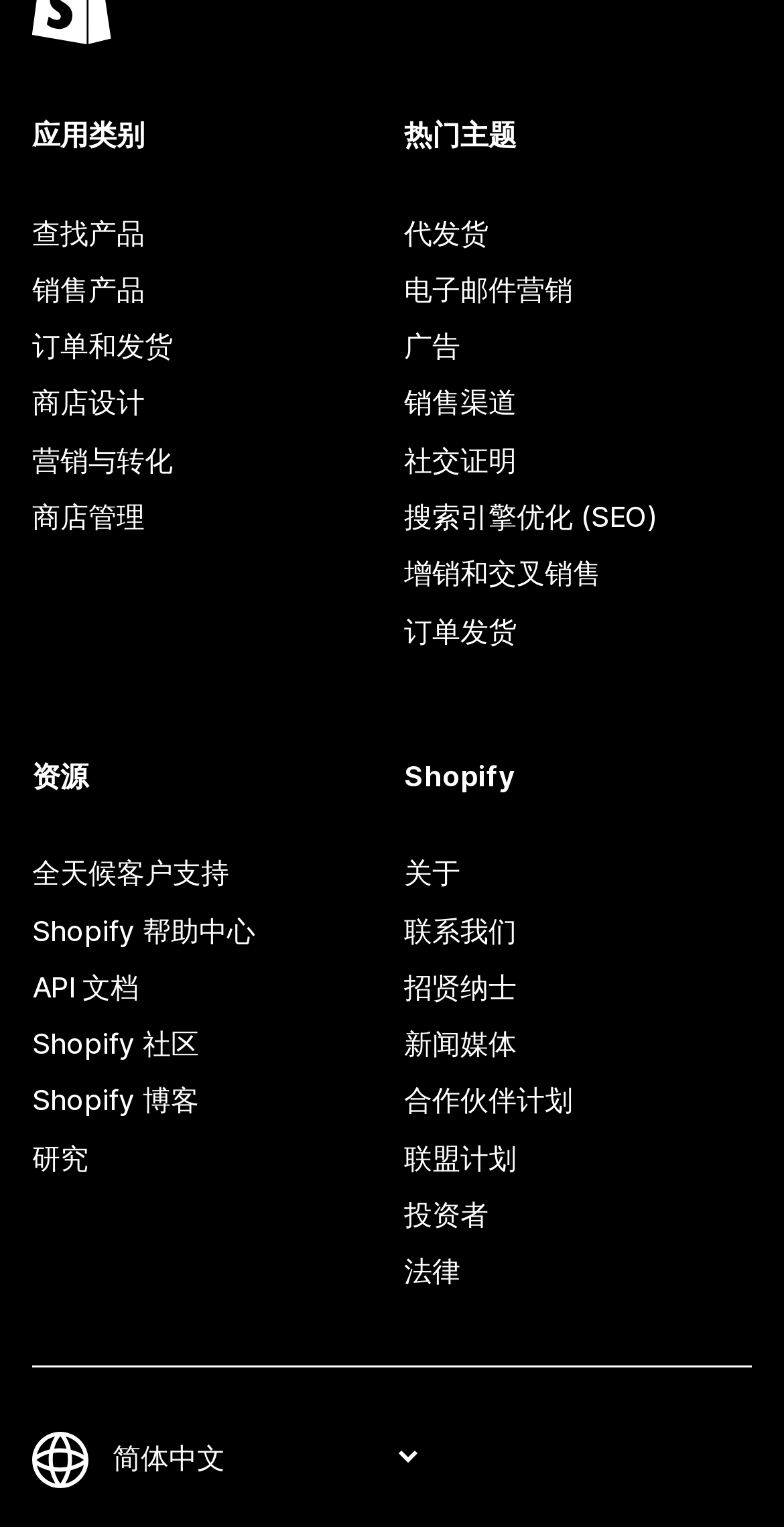Kindly determine the bounding box coordinates for the area that needs to be clicked to execute this instruction: "go to Homepage".

None